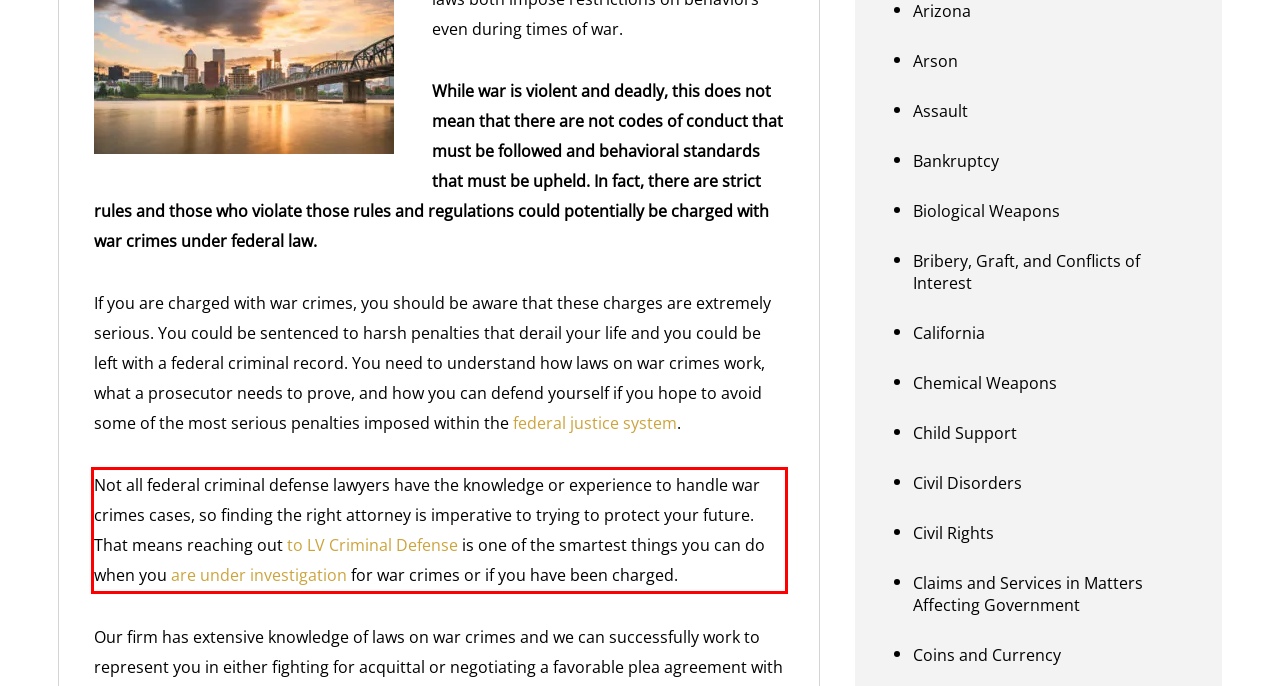Given the screenshot of a webpage, identify the red rectangle bounding box and recognize the text content inside it, generating the extracted text.

Not all federal criminal defense lawyers have the knowledge or experience to handle war crimes cases, so finding the right attorney is imperative to trying to protect your future. That means reaching out to LV Criminal Defense is one of the smartest things you can do when you are under investigation for war crimes or if you have been charged.